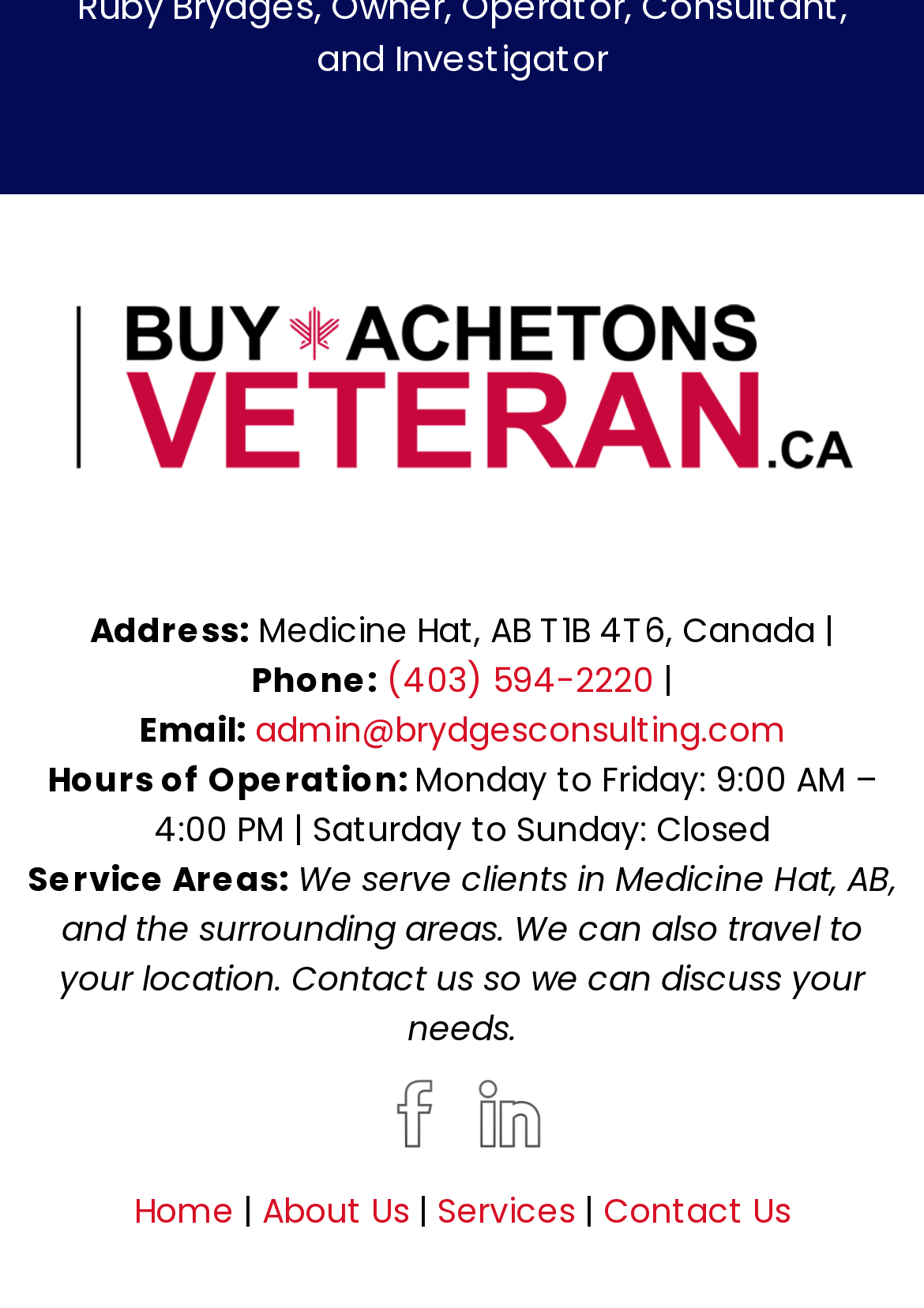Find the bounding box coordinates for the area you need to click to carry out the instruction: "Send an email". The coordinates should be four float numbers between 0 and 1, indicated as [left, top, right, bottom].

[0.276, 0.541, 0.85, 0.577]